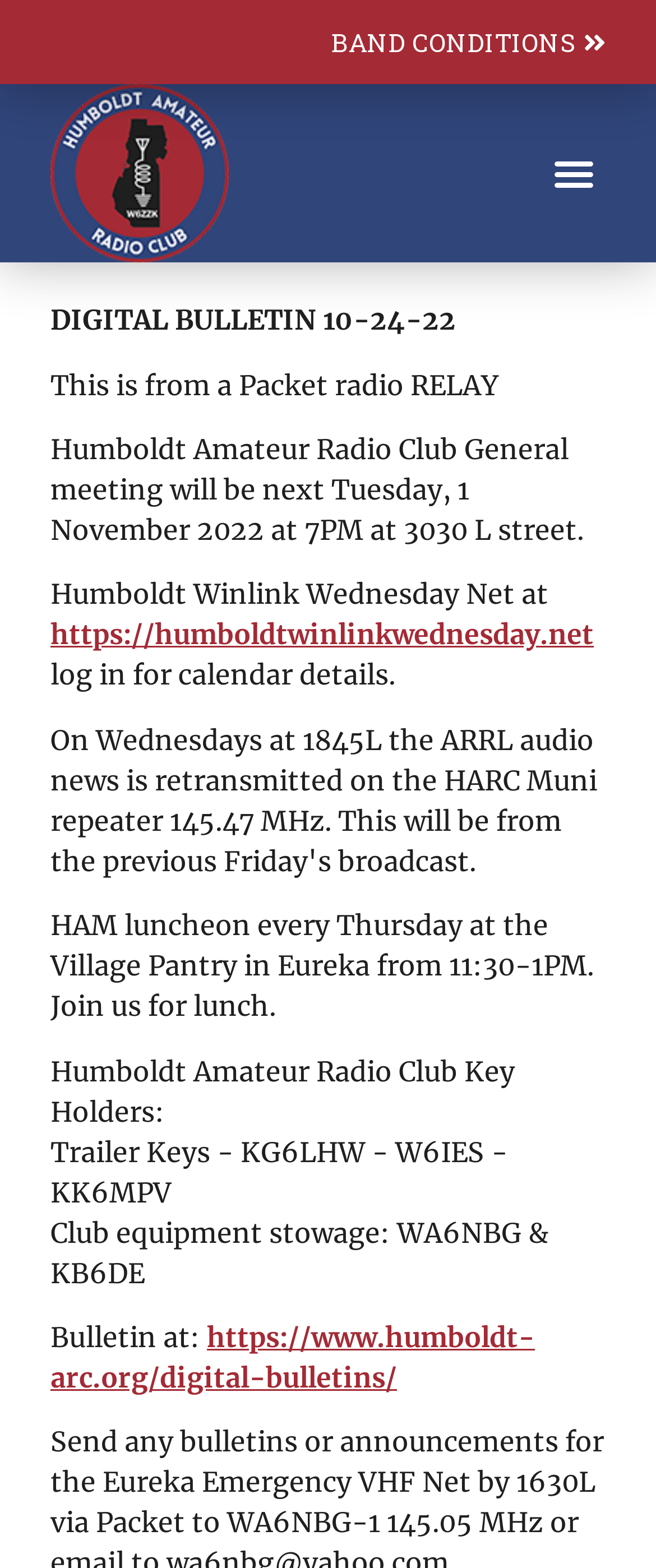Please reply to the following question with a single word or a short phrase:
What is the time of the general meeting?

7PM